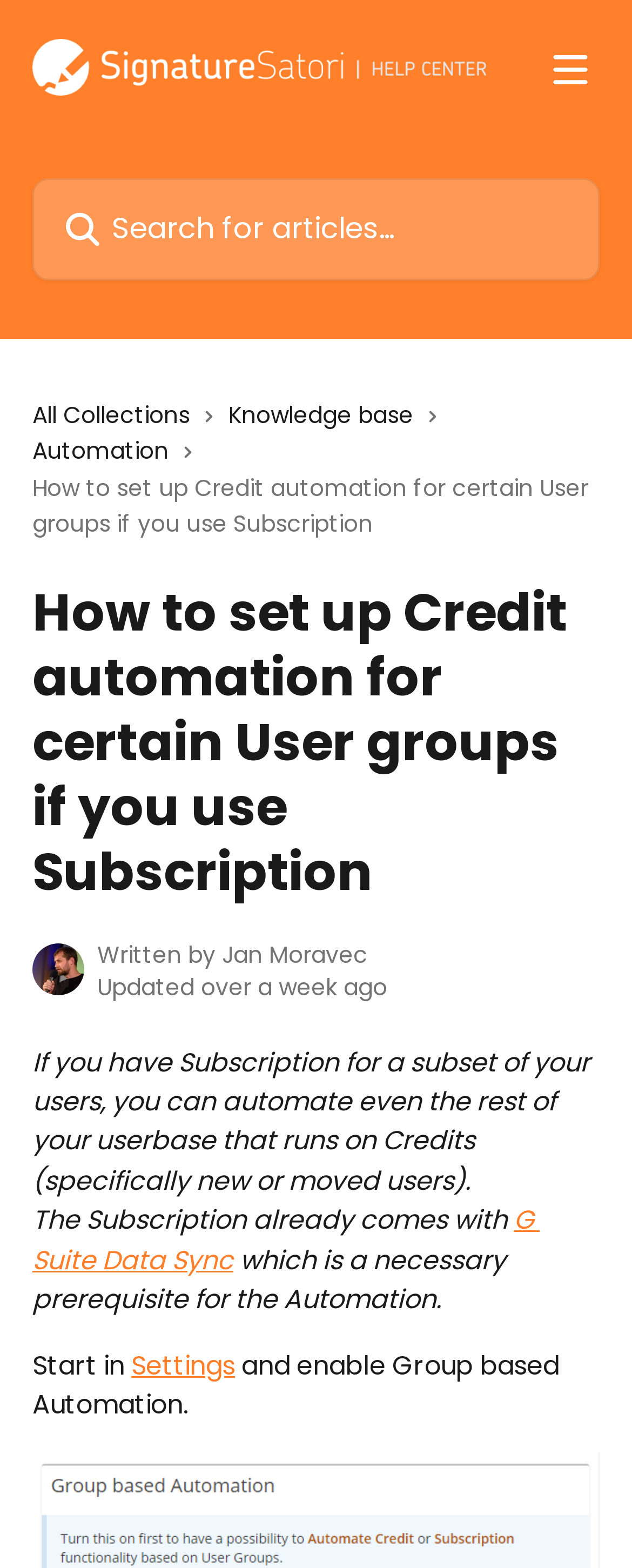Provide the bounding box coordinates, formatted as (top-left x, top-left y, bottom-right x, bottom-right y), with all values being floating point numbers between 0 and 1. Identify the bounding box of the UI element that matches the description: Settings

[0.208, 0.859, 0.372, 0.883]